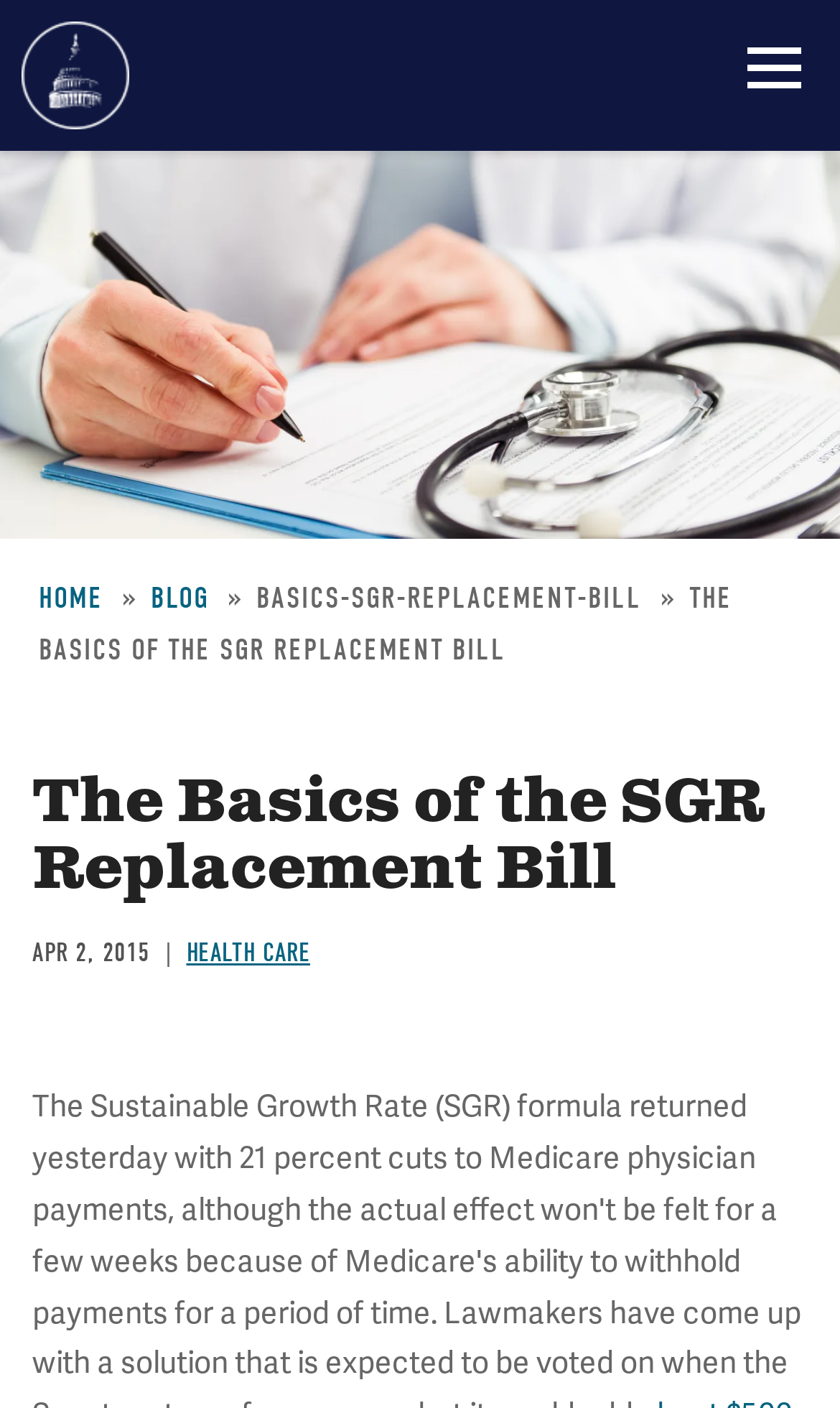What is the date of the article?
Based on the screenshot, provide a one-word or short-phrase response.

APR 2, 2015